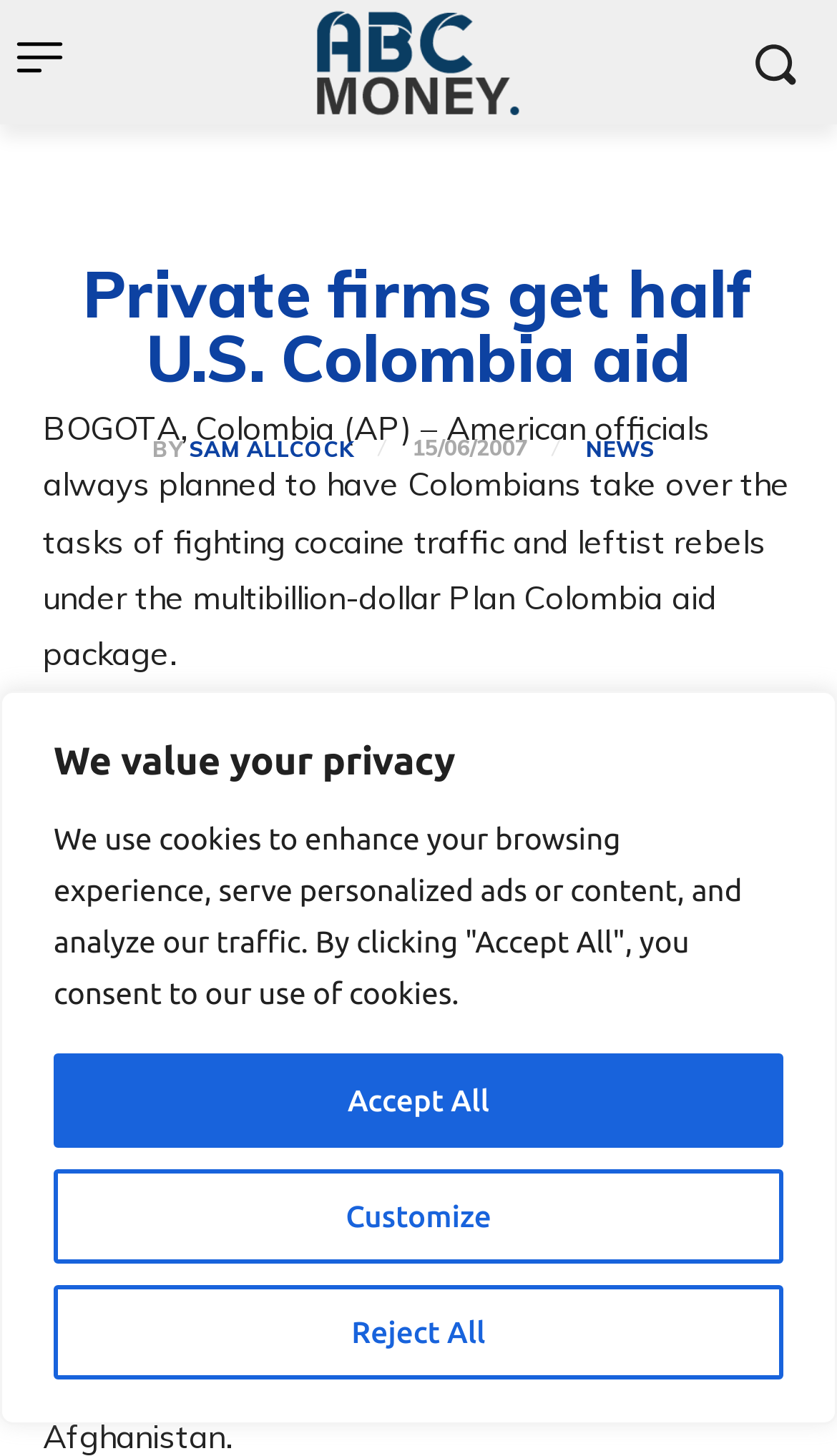What percentage of U.S. aid goes to private U.S. contractors?
Please answer the question with a detailed response using the information from the screenshot.

I found this information by reading the second sentence of the article which states 'about half the U.S. aid goes to private U.S. contractors'.